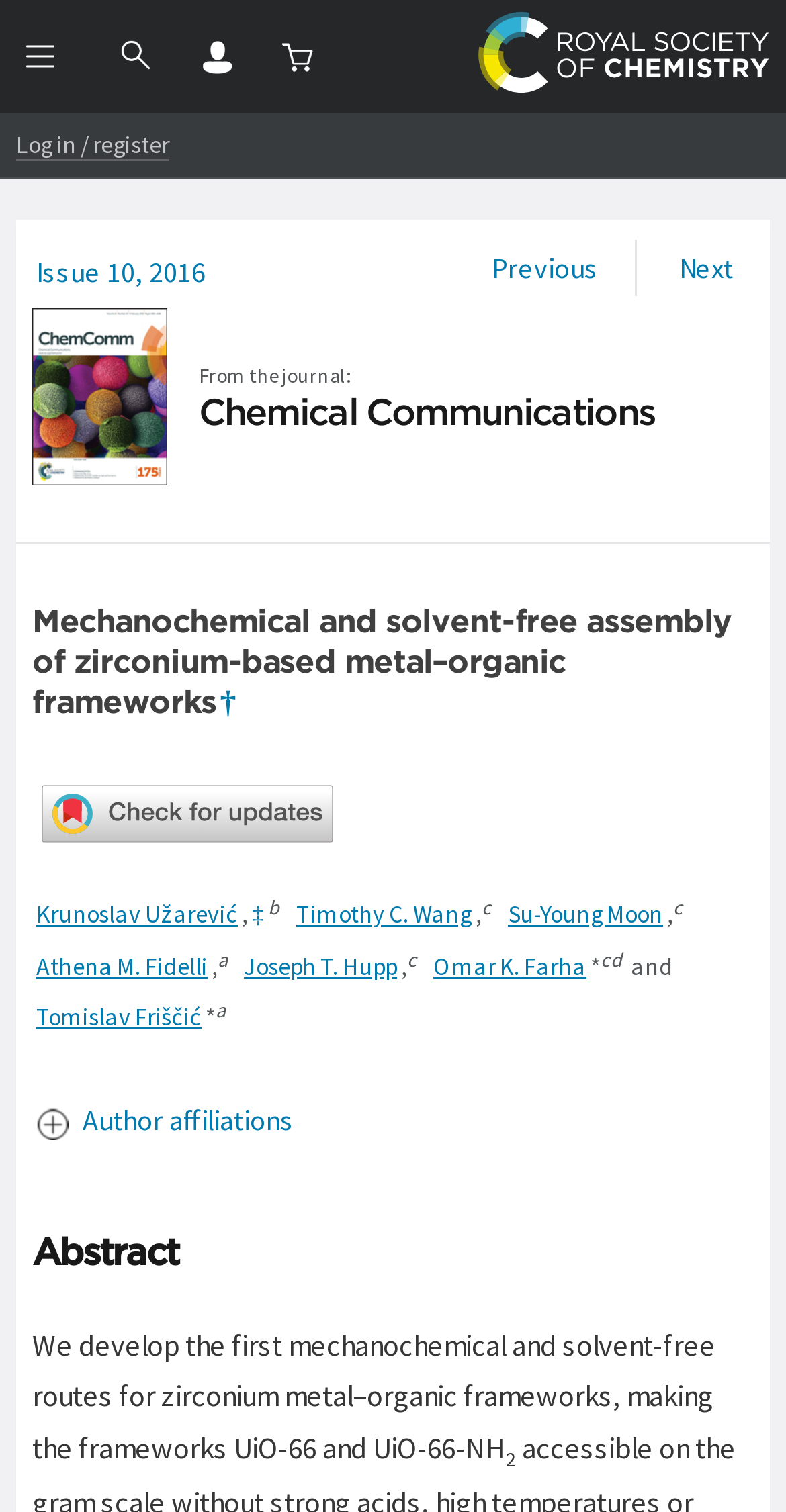Determine the bounding box coordinates of the clickable element necessary to fulfill the instruction: "Open site menu". Provide the coordinates as four float numbers within the 0 to 1 range, i.e., [left, top, right, bottom].

[0.0, 0.011, 0.103, 0.064]